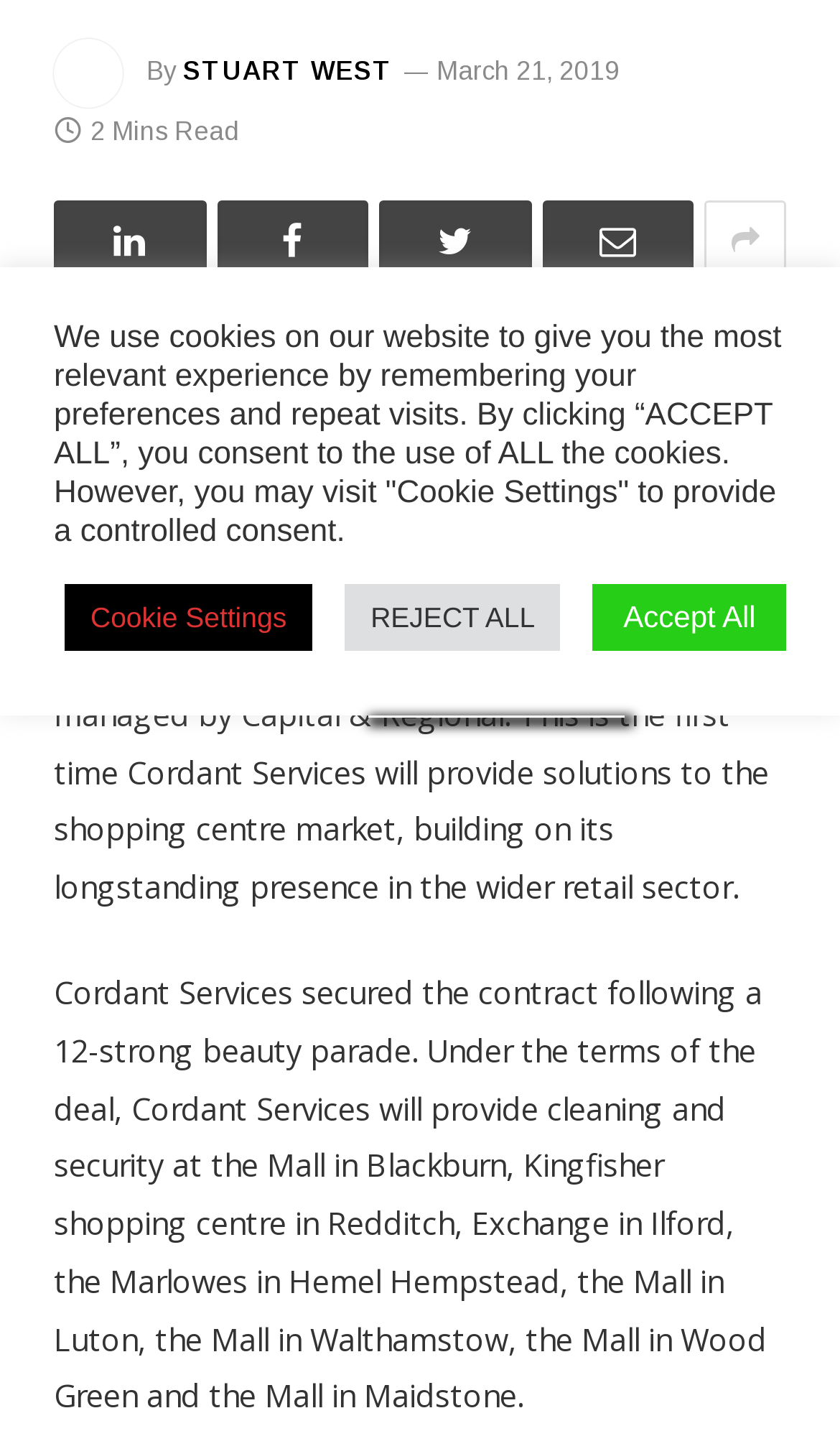Please find the bounding box for the UI element described by: "Facebook".

[0.258, 0.14, 0.438, 0.197]